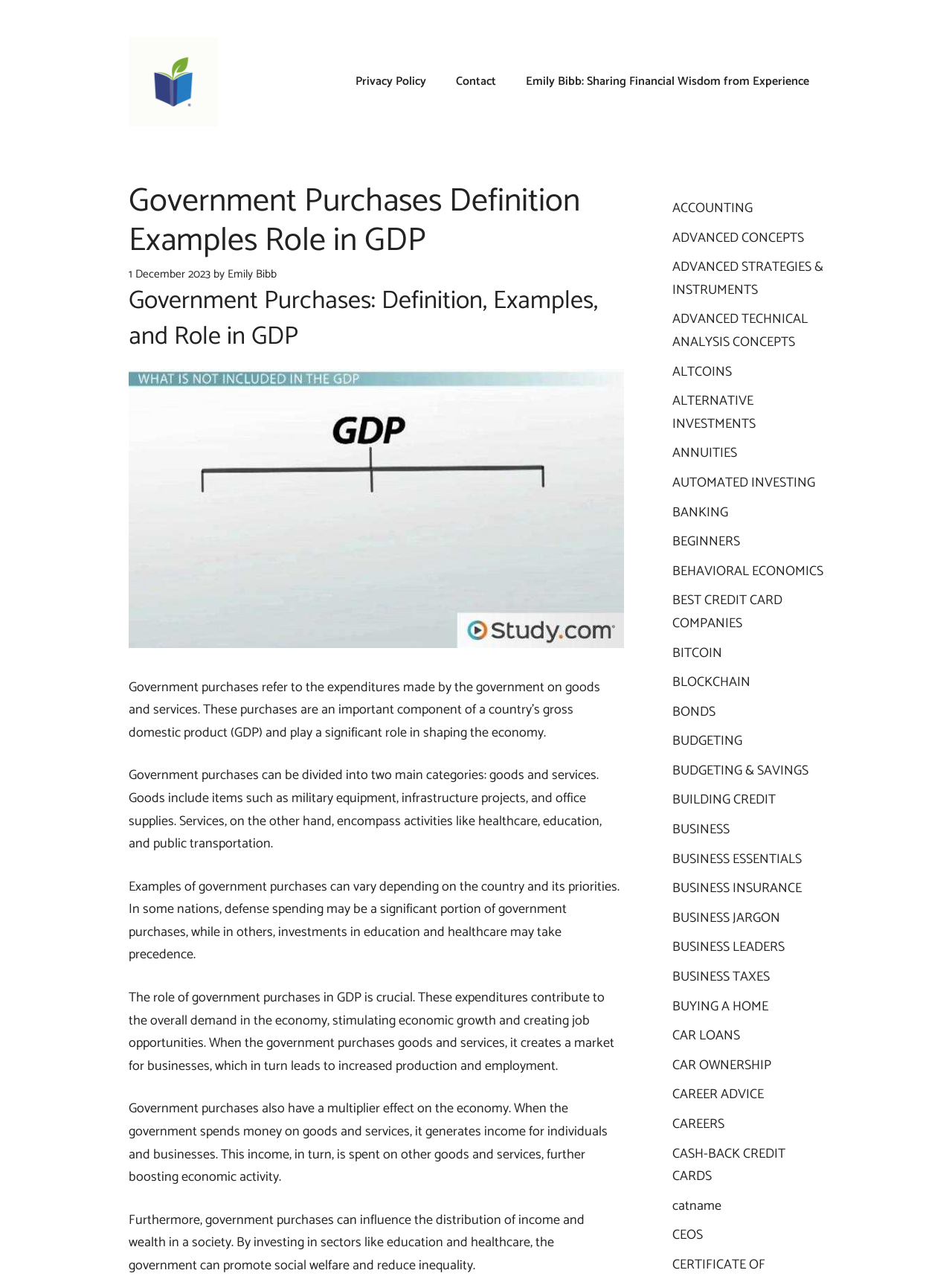Can you provide the bounding box coordinates for the element that should be clicked to implement the instruction: "Click on the 'Privacy Policy' link"?

[0.357, 0.057, 0.463, 0.072]